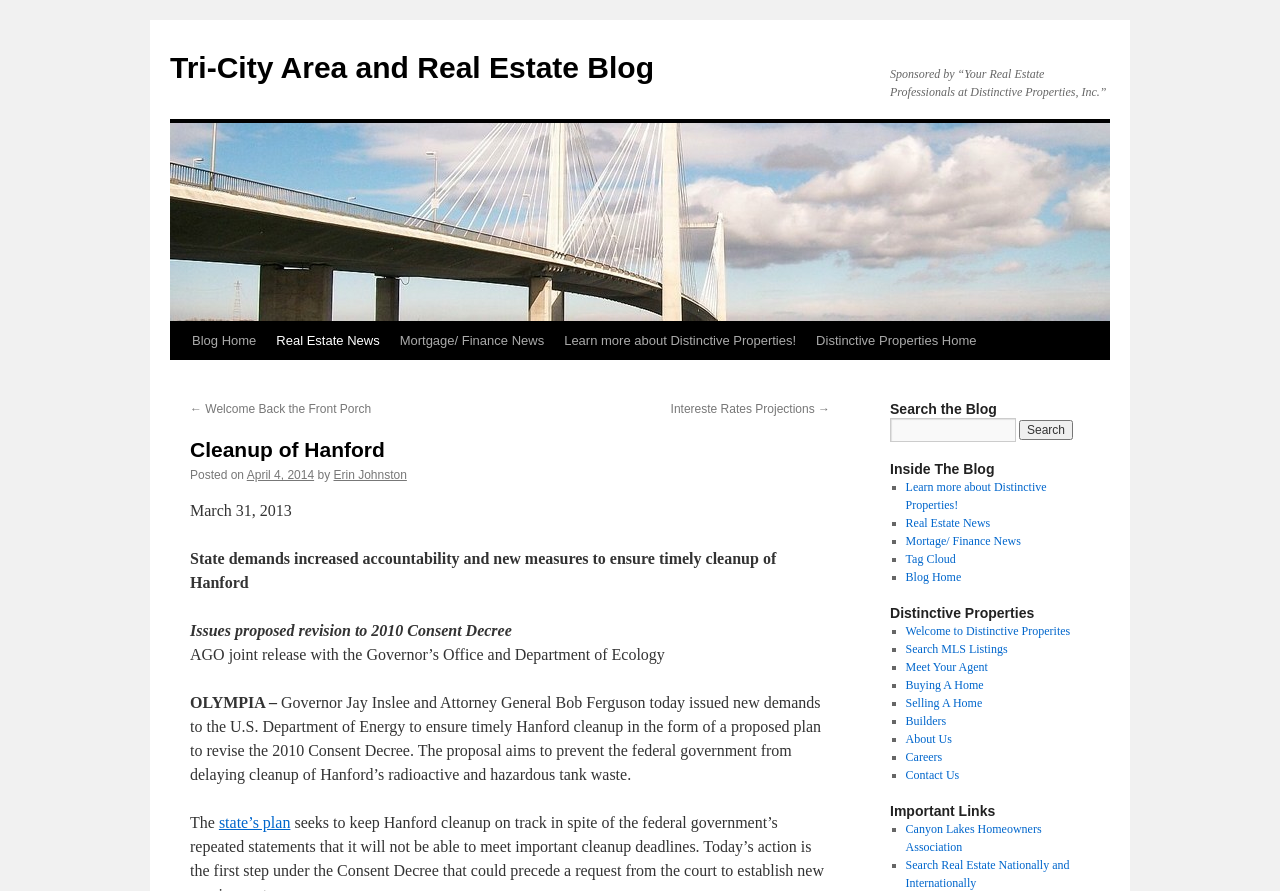Identify the bounding box coordinates of the section to be clicked to complete the task described by the following instruction: "Search the blog". The coordinates should be four float numbers between 0 and 1, formatted as [left, top, right, bottom].

[0.695, 0.469, 0.852, 0.496]